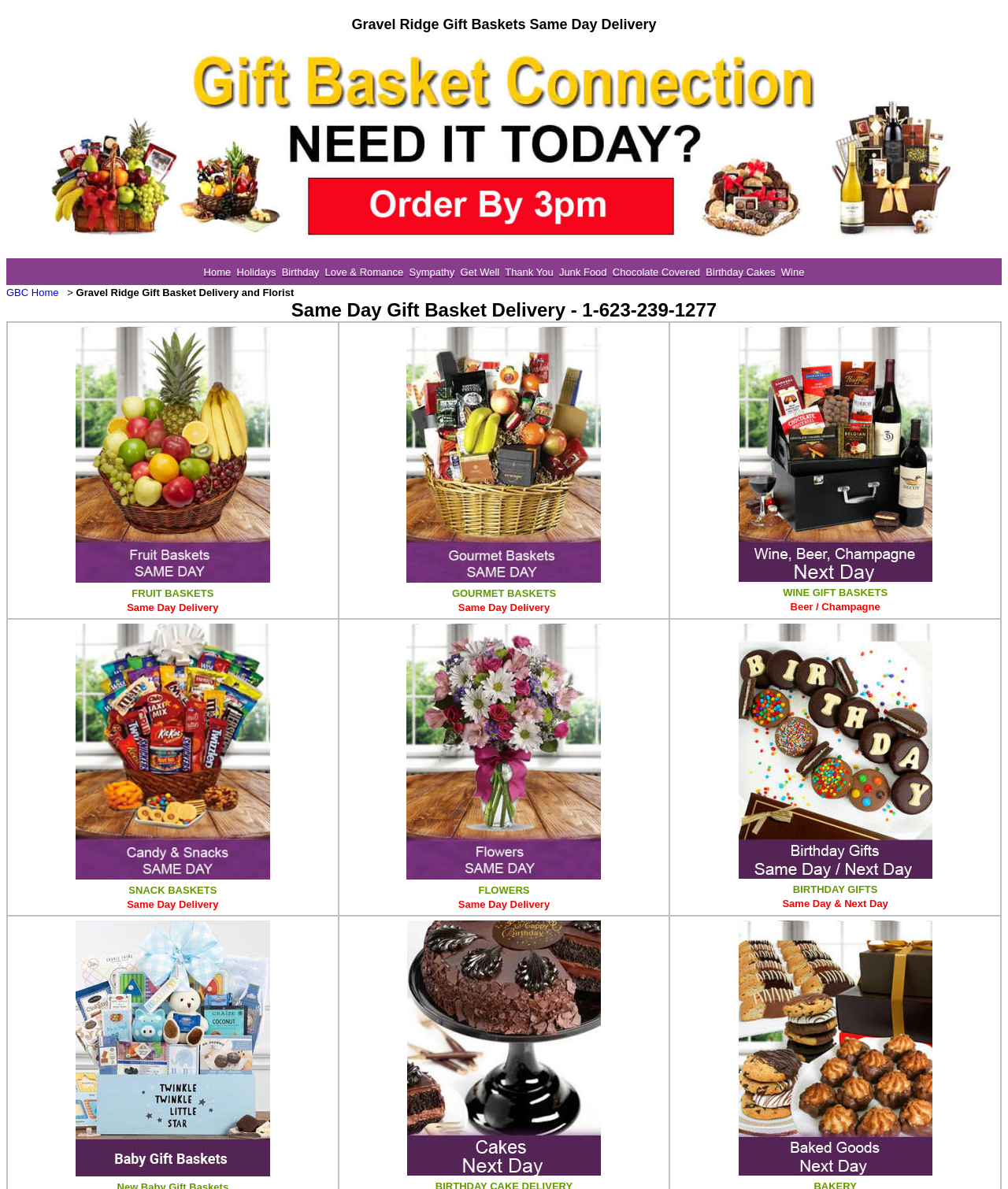Mark the bounding box of the element that matches the following description: "parent_node: New Baby Gift Baskets".

[0.075, 0.98, 0.268, 0.991]